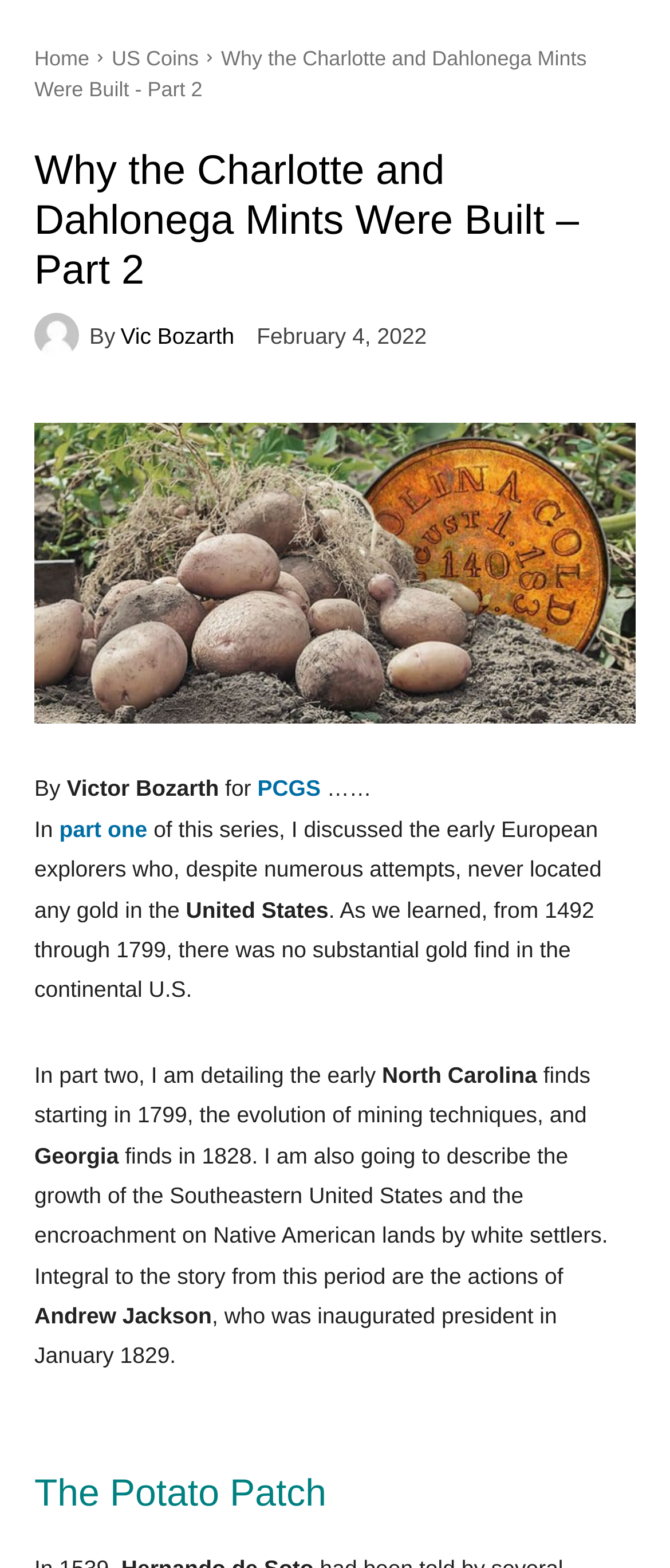Answer the question below using just one word or a short phrase: 
When was this article published?

February 4, 2022